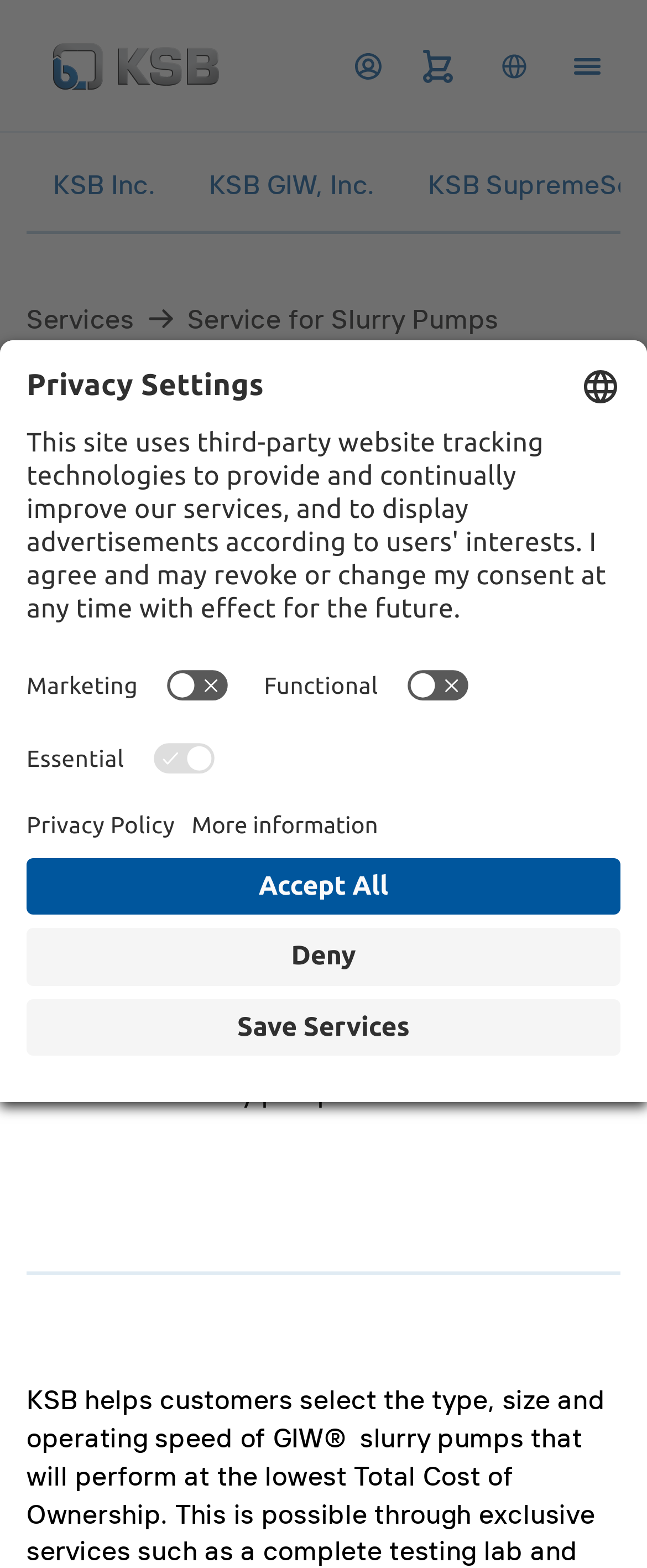Determine the bounding box coordinates of the UI element that matches the following description: "Service for Slurry Pumps". The coordinates should be four float numbers between 0 and 1 in the format [left, top, right, bottom].

[0.29, 0.191, 0.771, 0.216]